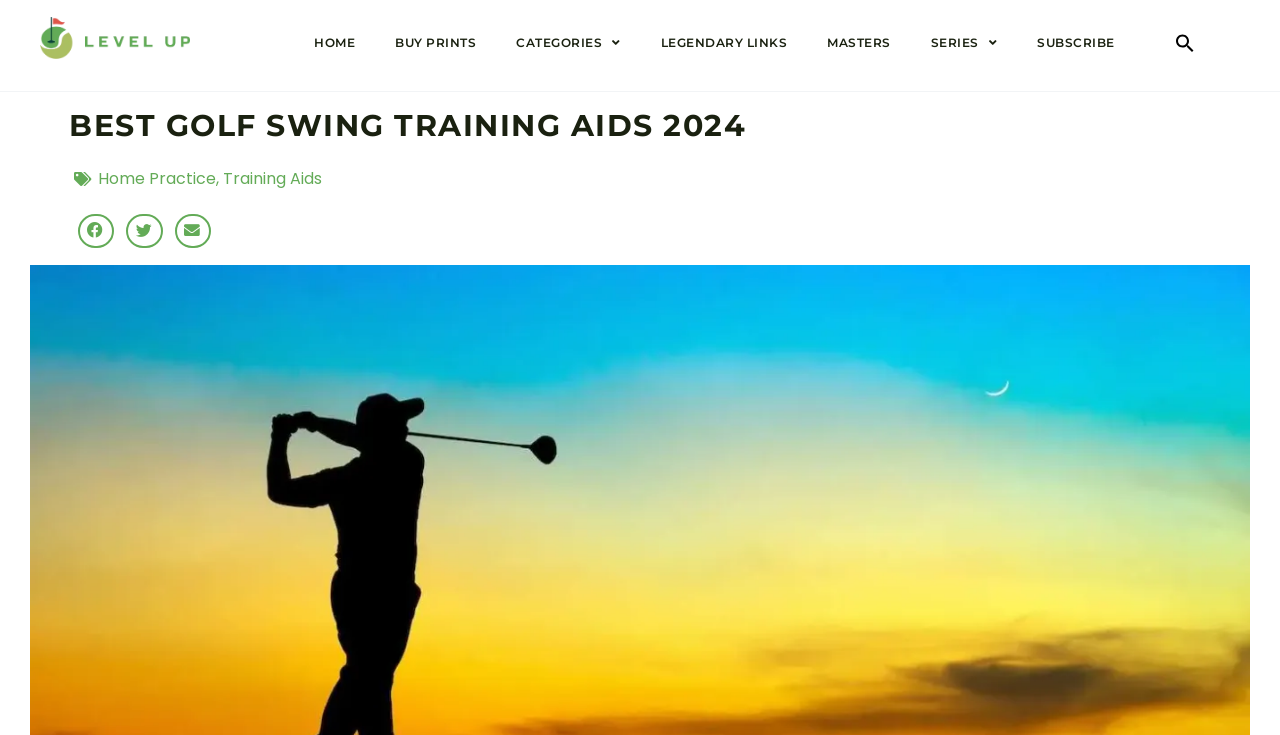Is there a search function on the page?
Please give a detailed and elaborate explanation in response to the question.

I found a search icon link in the top navigation bar, which indicates that there is a search function on the page.